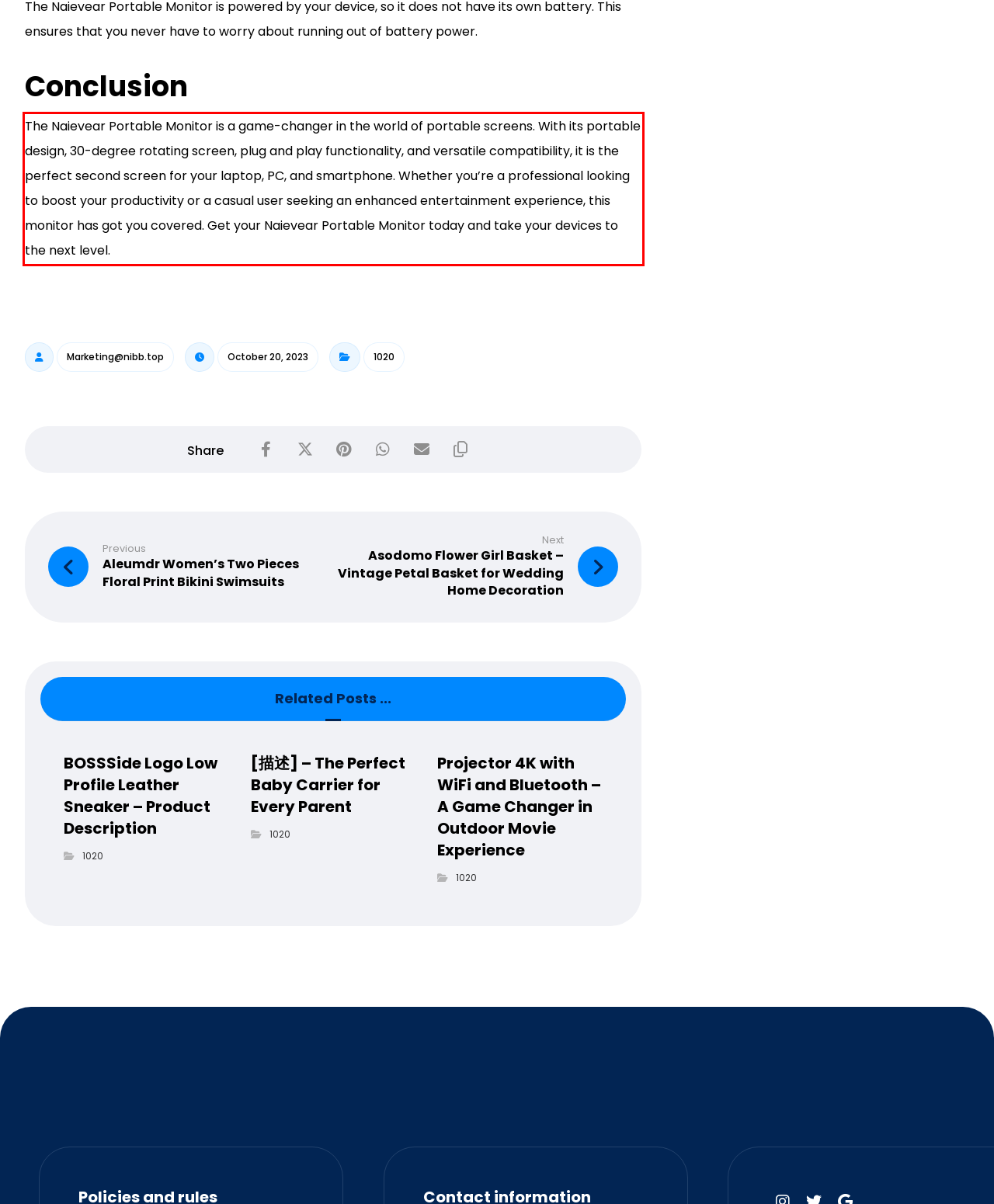Using OCR, extract the text content found within the red bounding box in the given webpage screenshot.

The Naievear Portable Monitor is a game-changer in the world of portable screens. With its portable design, 30-degree rotating screen, plug and play functionality, and versatile compatibility, it is the perfect second screen for your laptop, PC, and smartphone. Whether you’re a professional looking to boost your productivity or a casual user seeking an enhanced entertainment experience, this monitor has got you covered. Get your Naievear Portable Monitor today and take your devices to the next level.